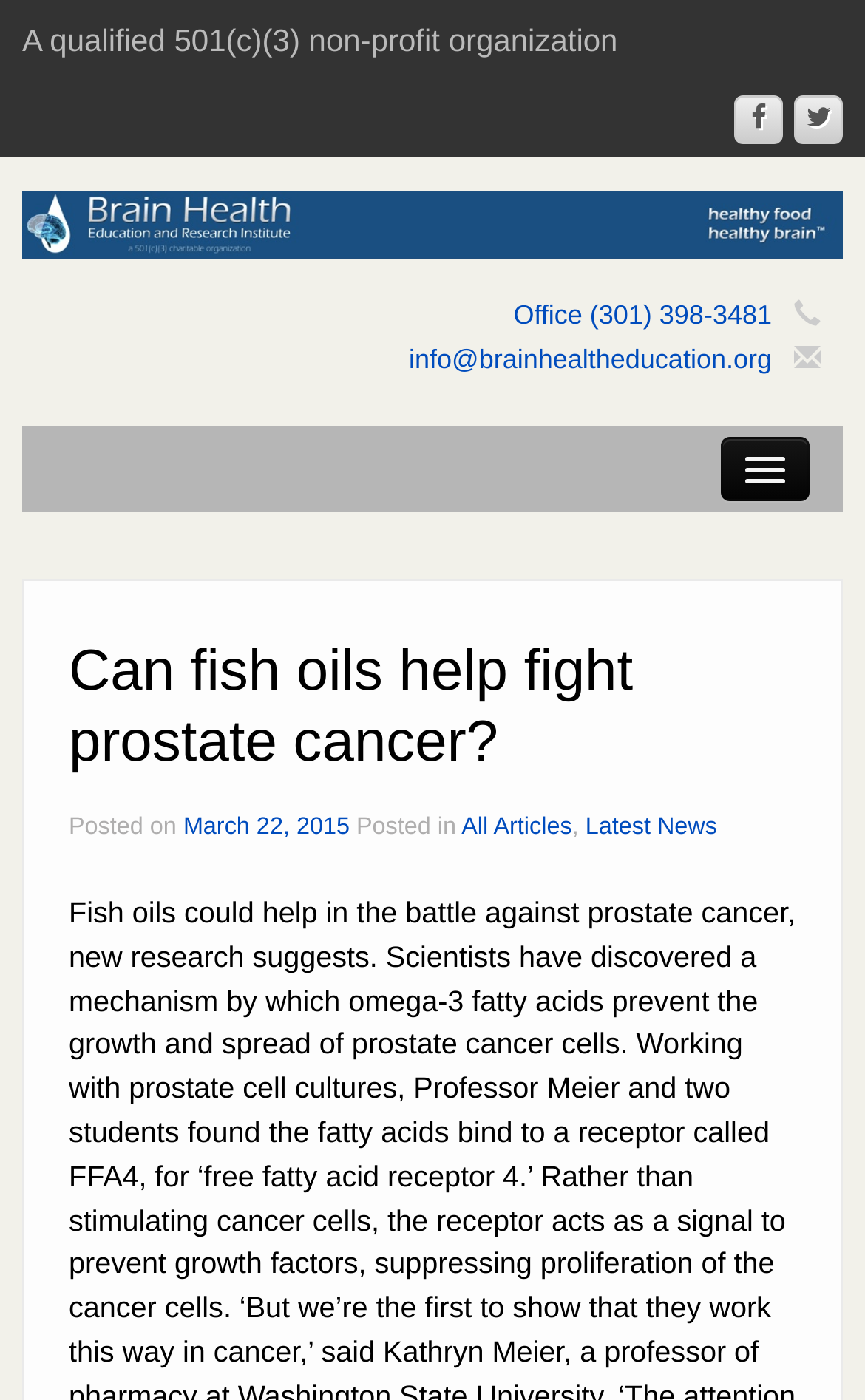Determine the bounding box coordinates of the area to click in order to meet this instruction: "Read the article about The Omega-3 Protocol".

[0.051, 0.812, 0.949, 0.872]